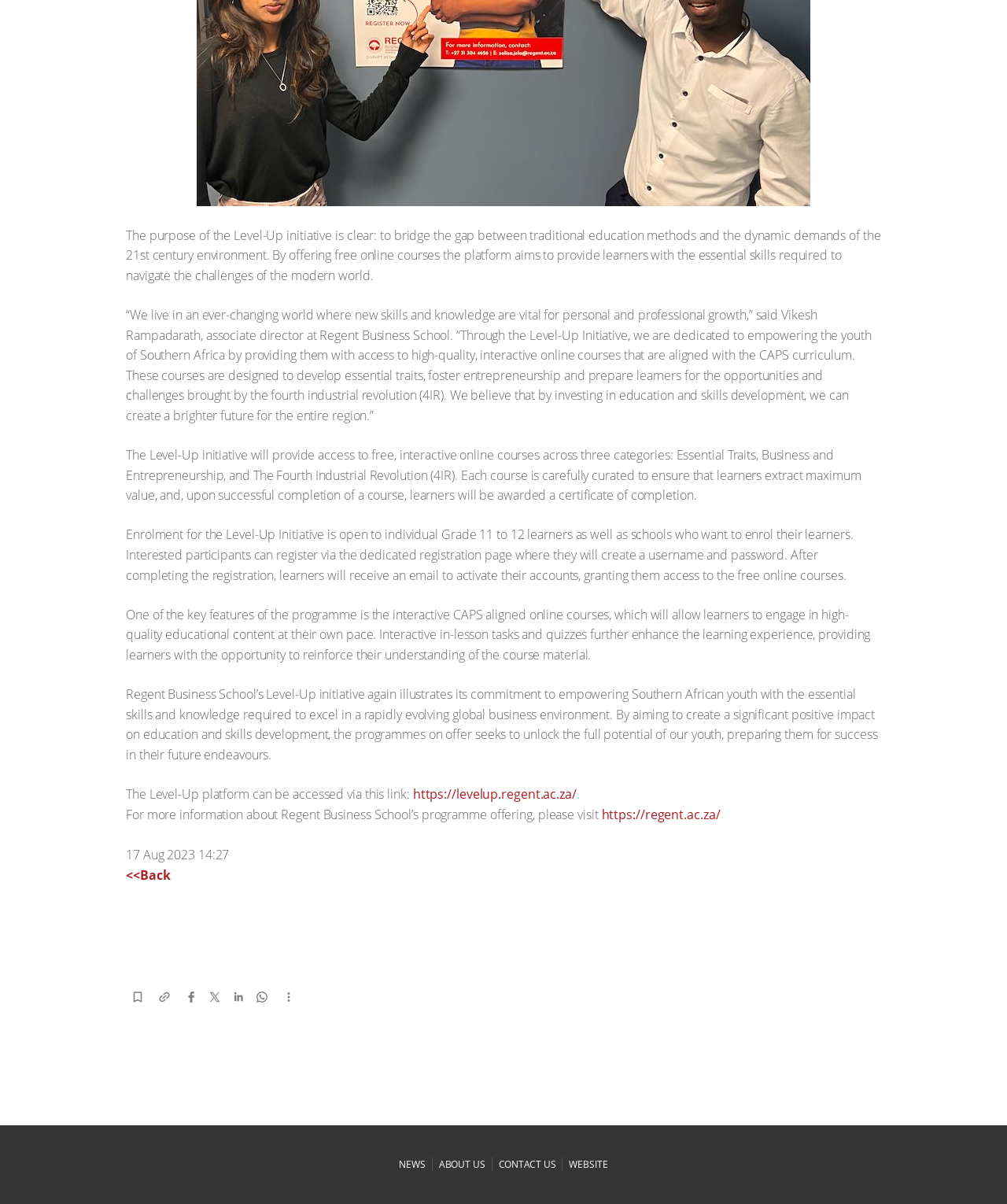What is the purpose of the Level-Up initiative?
Answer the question with just one word or phrase using the image.

To bridge the gap between traditional education methods and the dynamic demands of the 21st century environment.